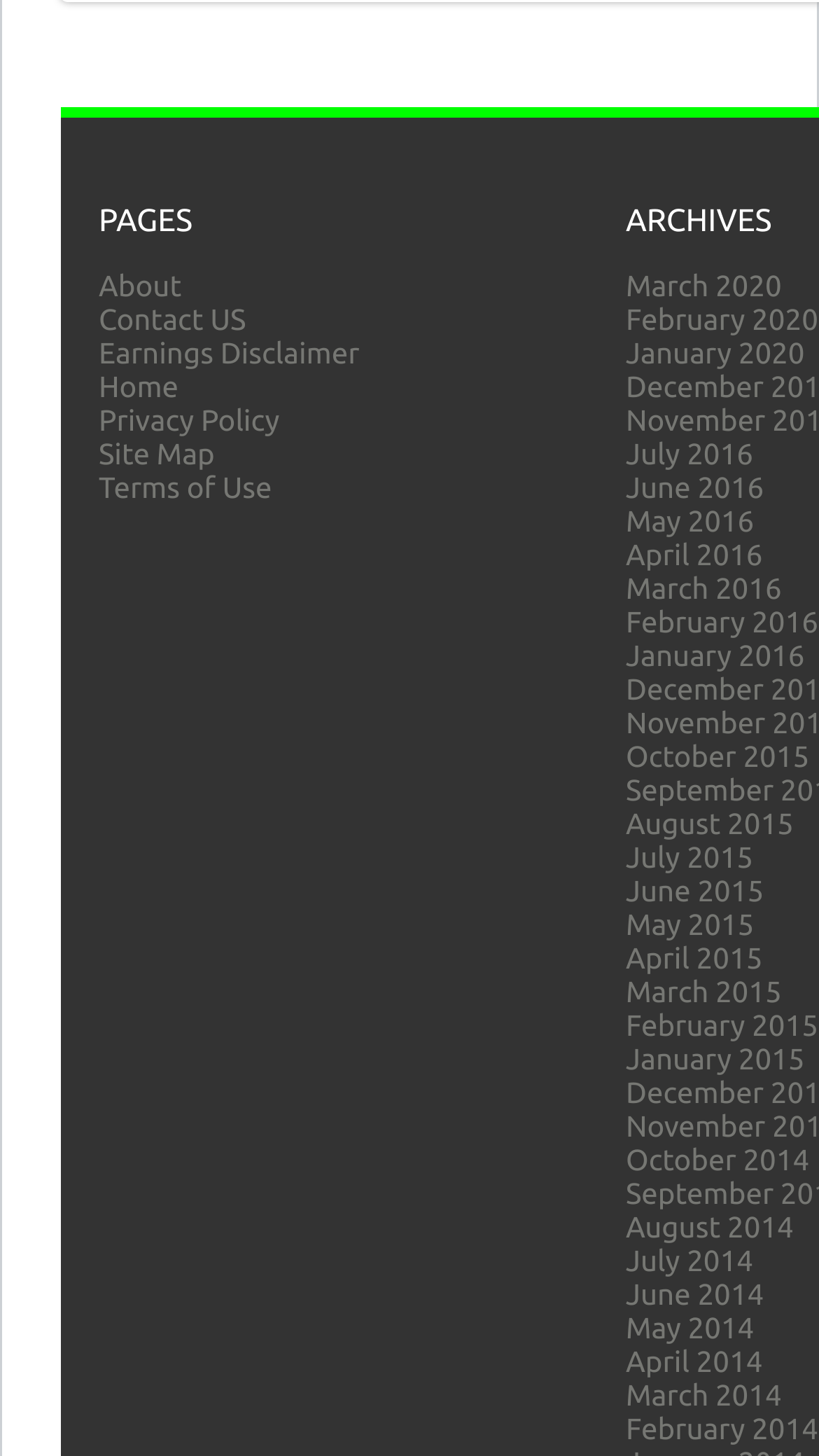Specify the bounding box coordinates of the area to click in order to execute this command: 'visit Home page'. The coordinates should consist of four float numbers ranging from 0 to 1, and should be formatted as [left, top, right, bottom].

[0.121, 0.254, 0.218, 0.277]